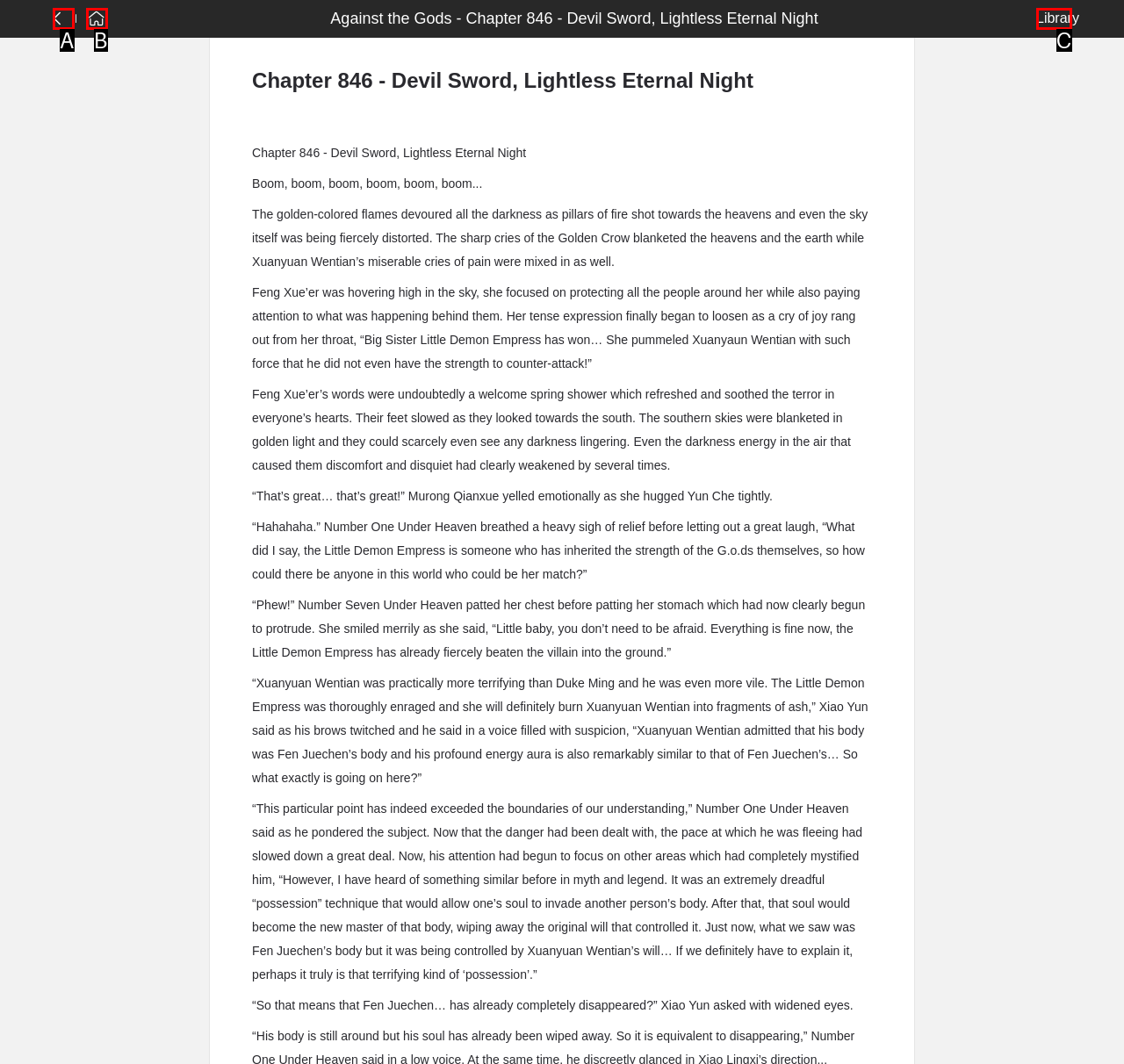Determine which option fits the following description: January 2014
Answer with the corresponding option's letter directly.

None